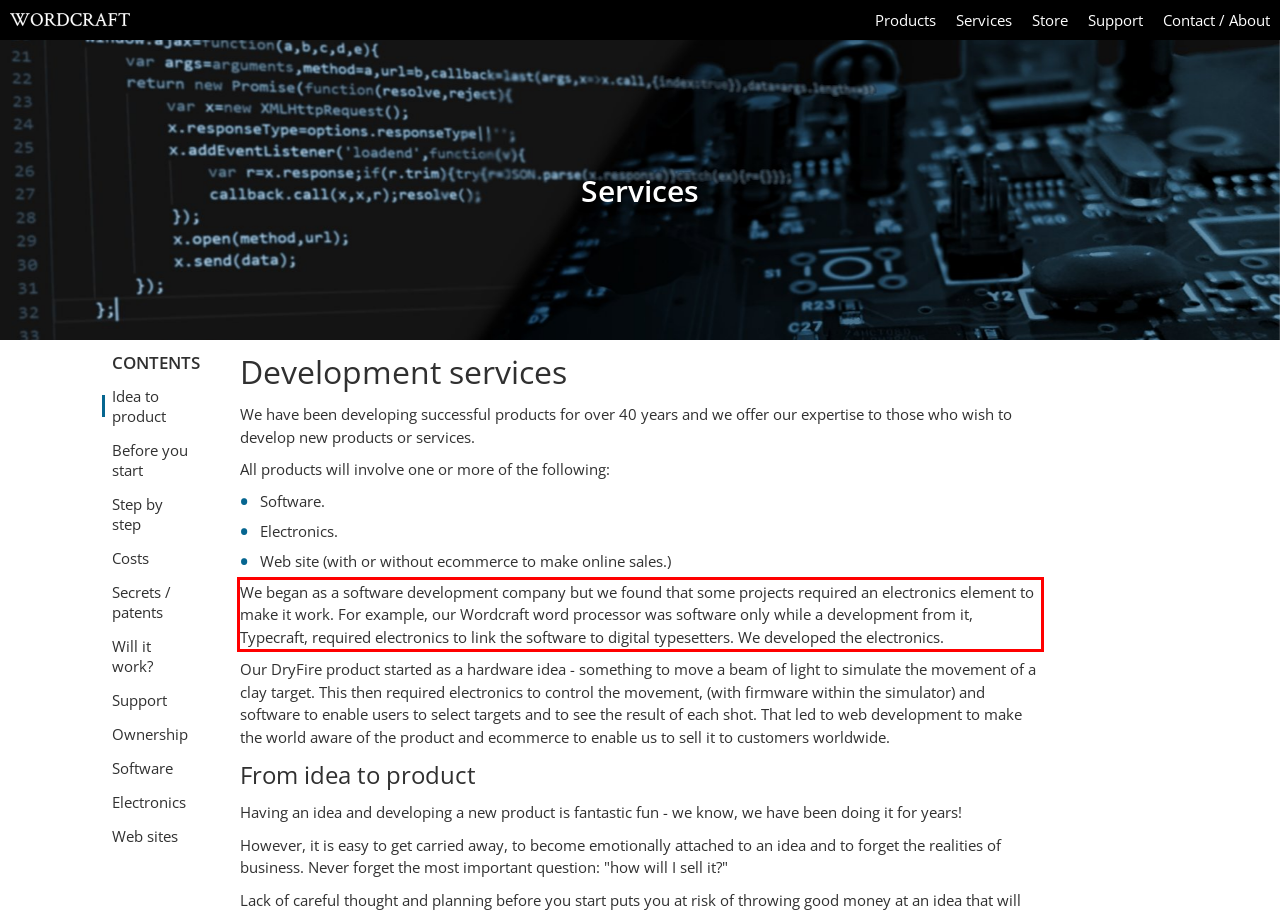Analyze the webpage screenshot and use OCR to recognize the text content in the red bounding box.

We began as a software development company but we found that some projects required an electronics element to make it work. For example, our Wordcraft word processor was software only while a development from it, Typecraft, required electronics to link the software to digital typesetters. We developed the electronics.